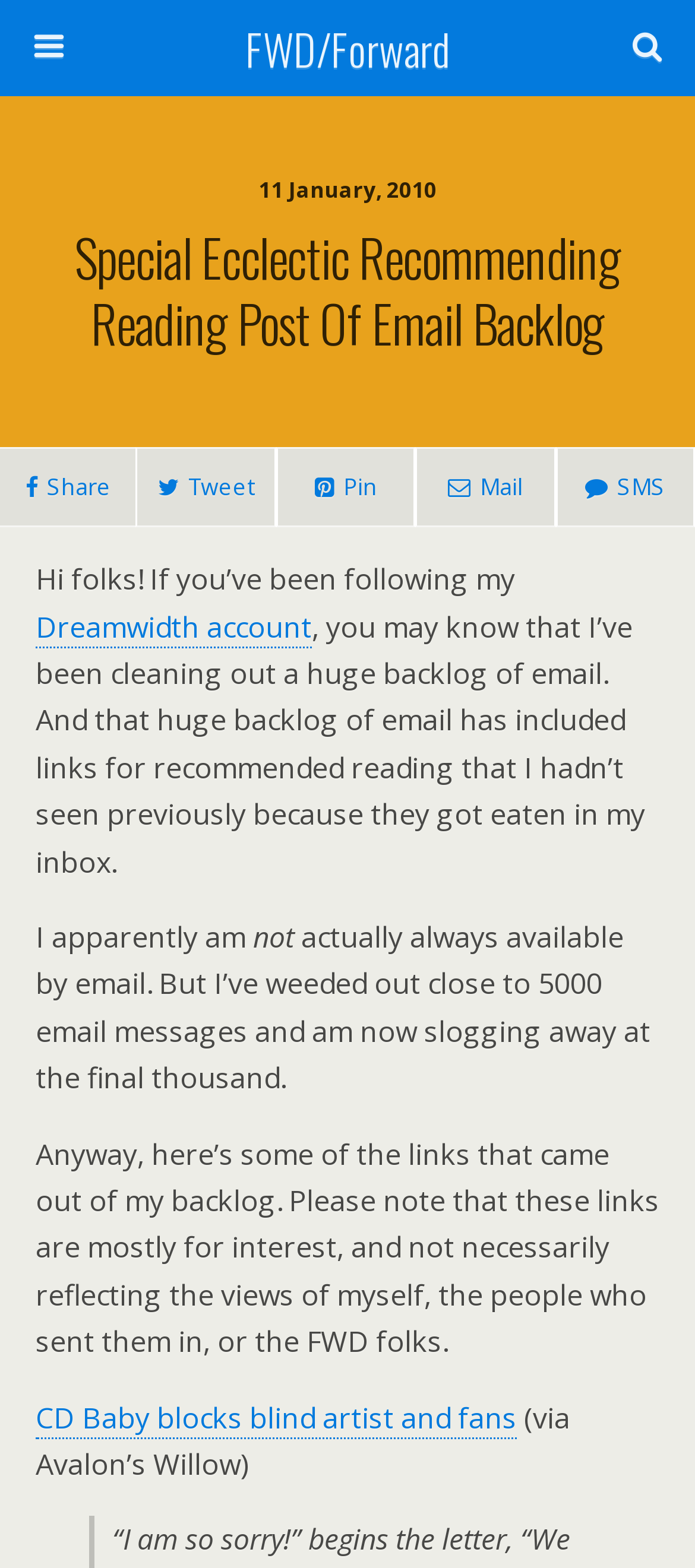Determine the coordinates of the bounding box that should be clicked to complete the instruction: "Share this post". The coordinates should be represented by four float numbers between 0 and 1: [left, top, right, bottom].

[0.0, 0.285, 0.196, 0.337]